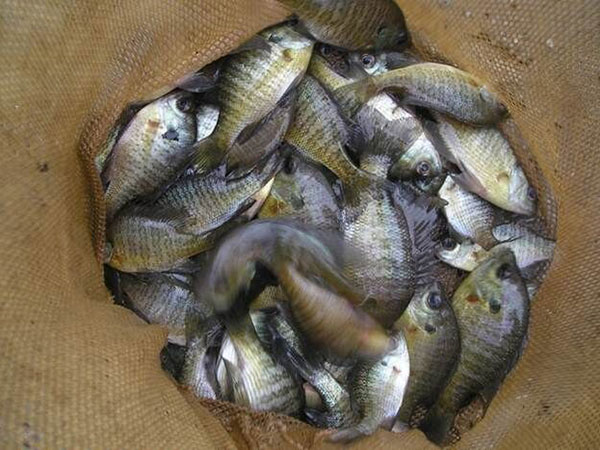Interpret the image and provide an in-depth description.

The image presents a close-up view of a large quantity of Coppernose Bluegill (Lepomis macrochirus), a species of freshwater fish, gathered in a mesh sack. The fish are characterized by their distinctively smooth, flat bodies with a mix of olive-green and yellowish hues, and their prominent dark spots. The Coppernose Bluegill, often referred to as bream, plays a crucial role in the ecosystem, particularly in maintaining forage production for larger fish like the largemouth bass. This species is known for its high reproductive capacity, spawning multiple times each season in shallow waters. This image highlights their abundance, which supports both recreational fishing opportunities and ecological balance. The sack's texture and the chaotic arrangement of the fish emphasize the lively and prolific nature of this popular game fish.